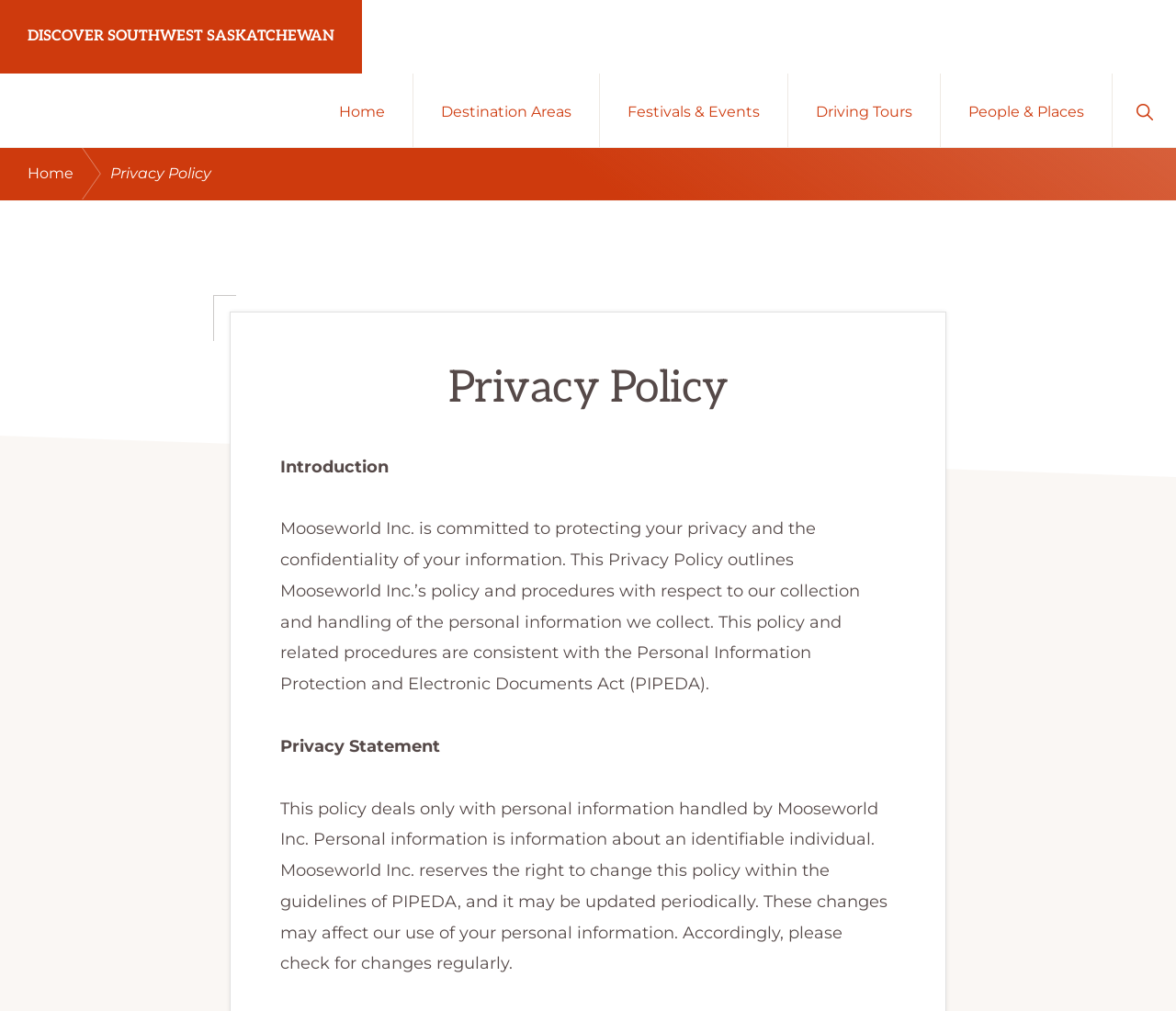Identify the bounding box coordinates of the section to be clicked to complete the task described by the following instruction: "go to home page". The coordinates should be four float numbers between 0 and 1, formatted as [left, top, right, bottom].

[0.265, 0.073, 0.351, 0.145]